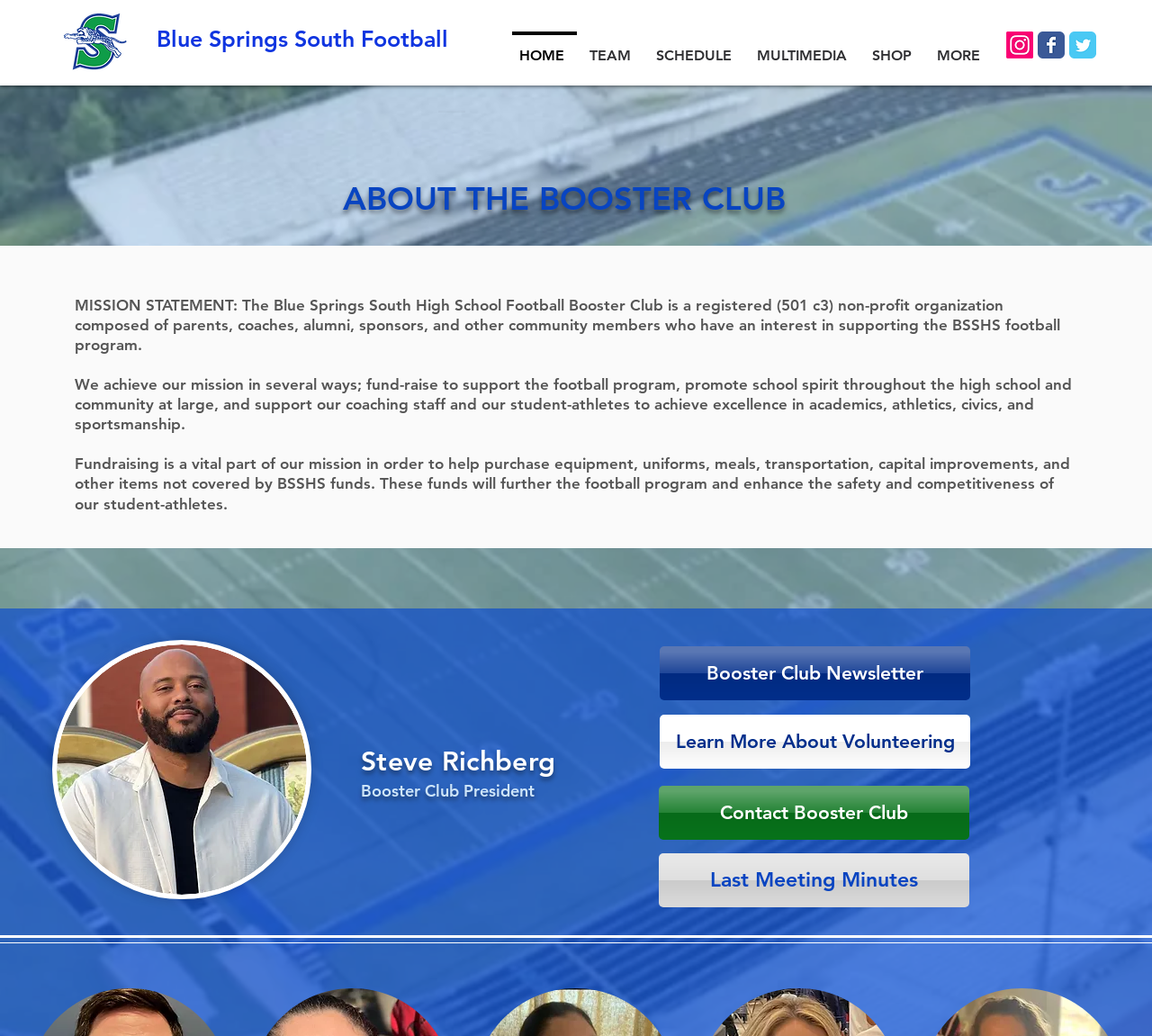Using the description "Ornaments", locate and provide the bounding box of the UI element.

None